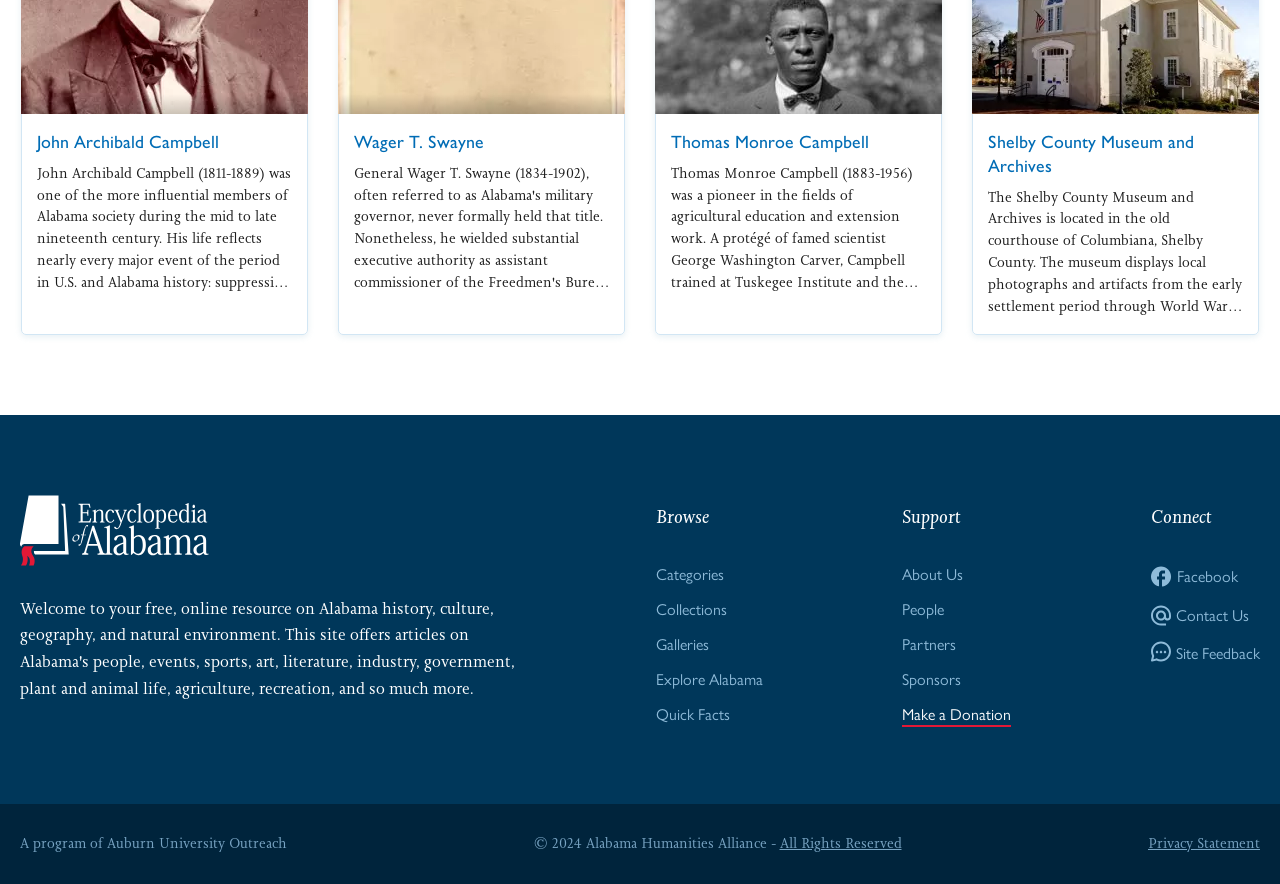What is the last link on the webpage?
Answer the question with a detailed and thorough explanation.

I looked at the links on the webpage and found that the last link is 'Site Feedback', which is located at the bottom right corner of the webpage.